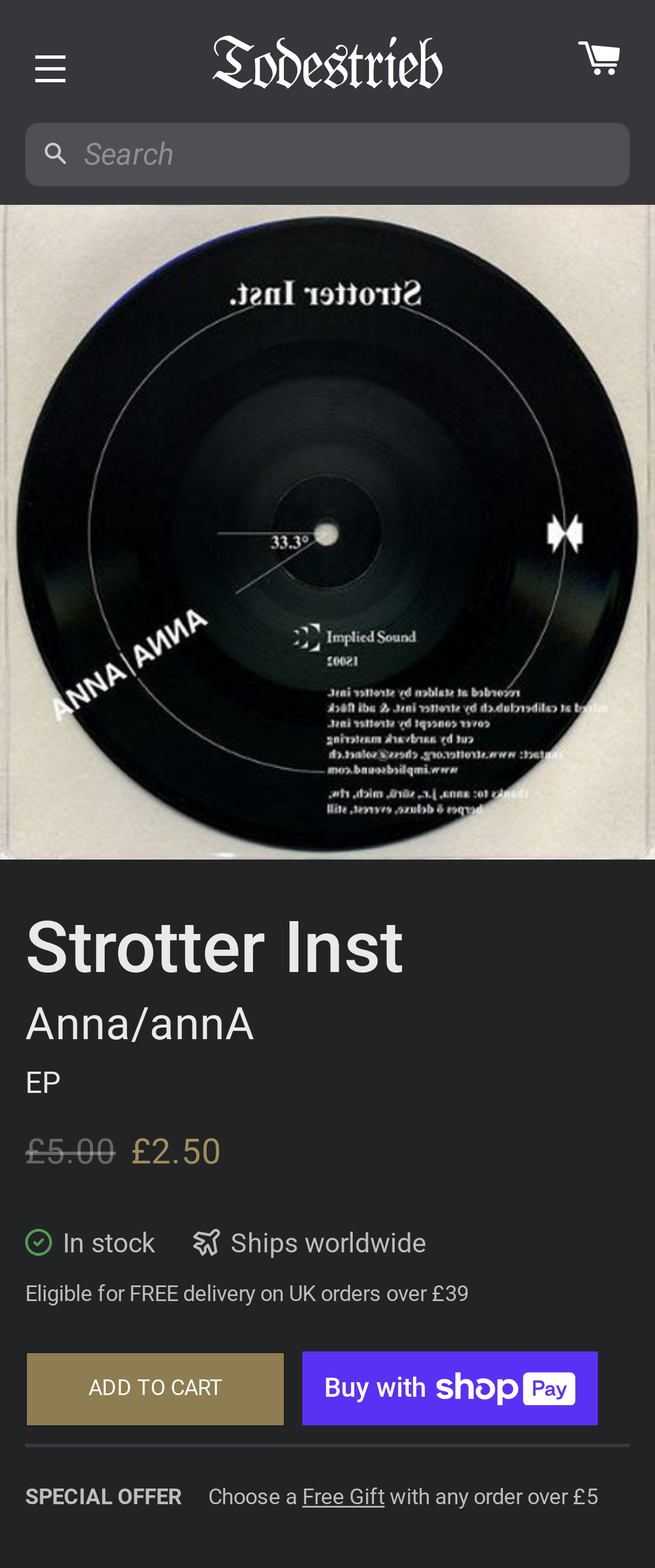Answer the question below using just one word or a short phrase: 
What is the price of the EP?

£2.50